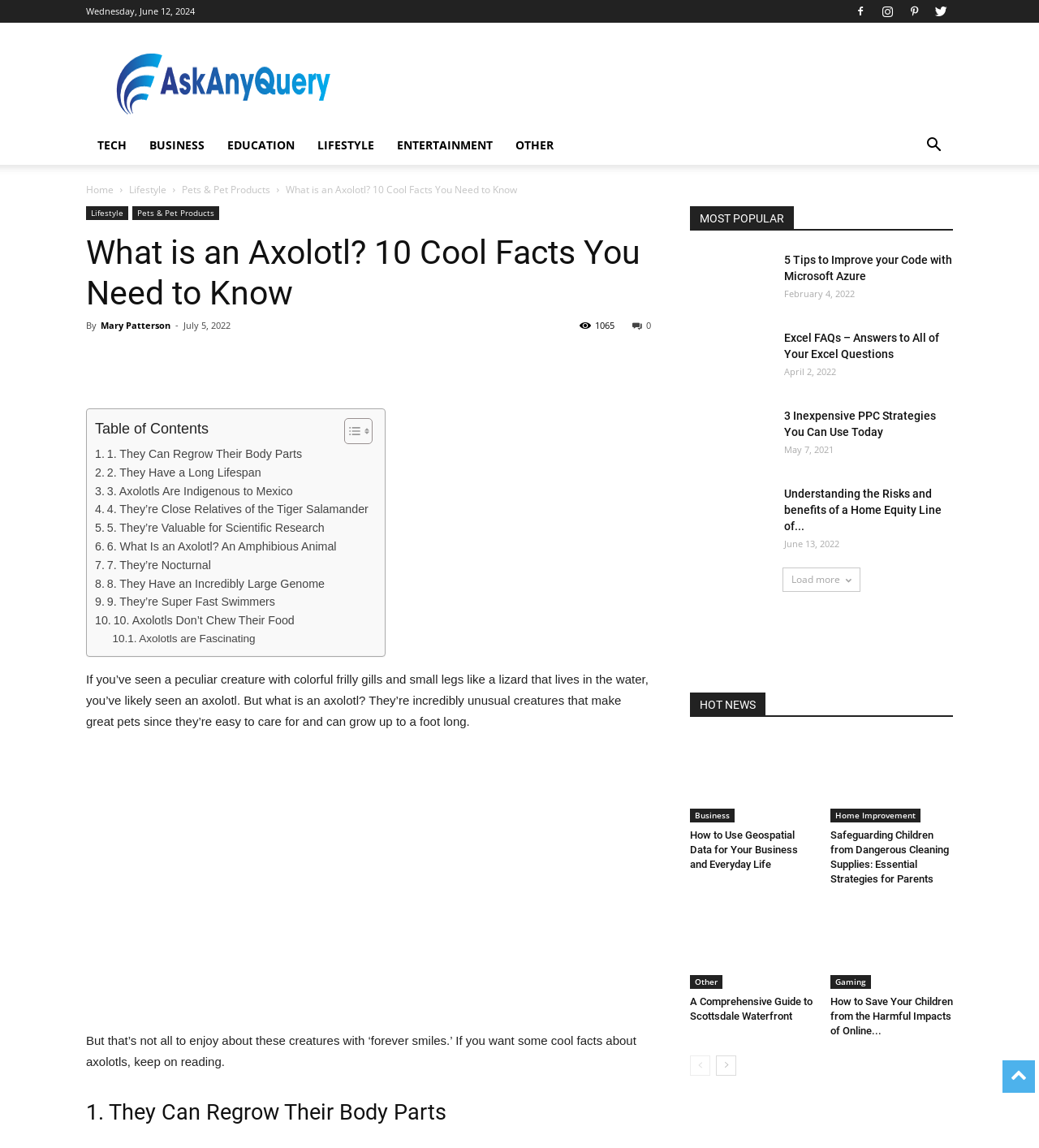Find the bounding box coordinates for the UI element whose description is: "9. They’re Super Fast Swimmers". The coordinates should be four float numbers between 0 and 1, in the format [left, top, right, bottom].

[0.091, 0.517, 0.265, 0.533]